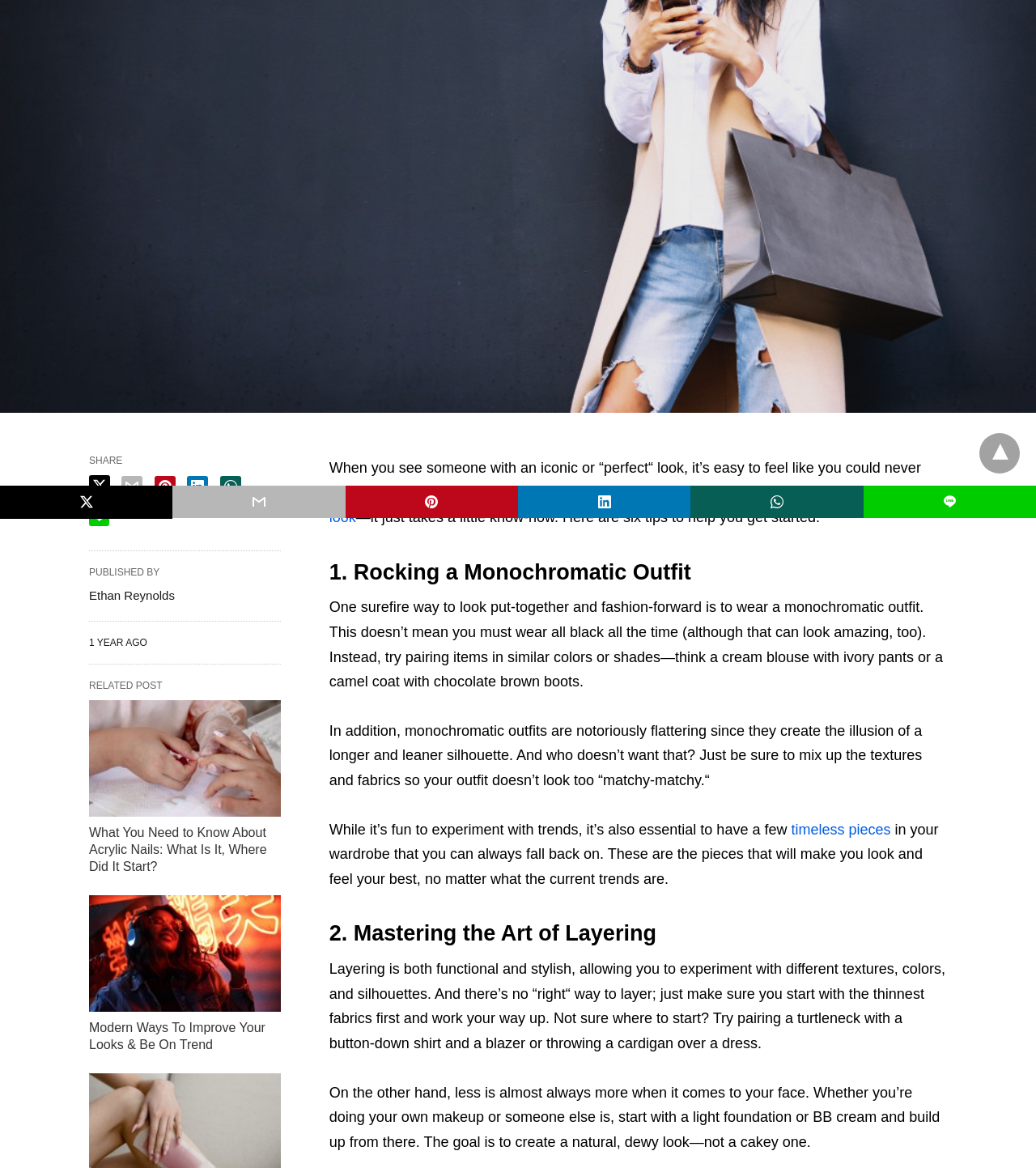Please determine the bounding box coordinates for the UI element described as: "aria-label="linkedin share"".

[0.181, 0.407, 0.201, 0.425]